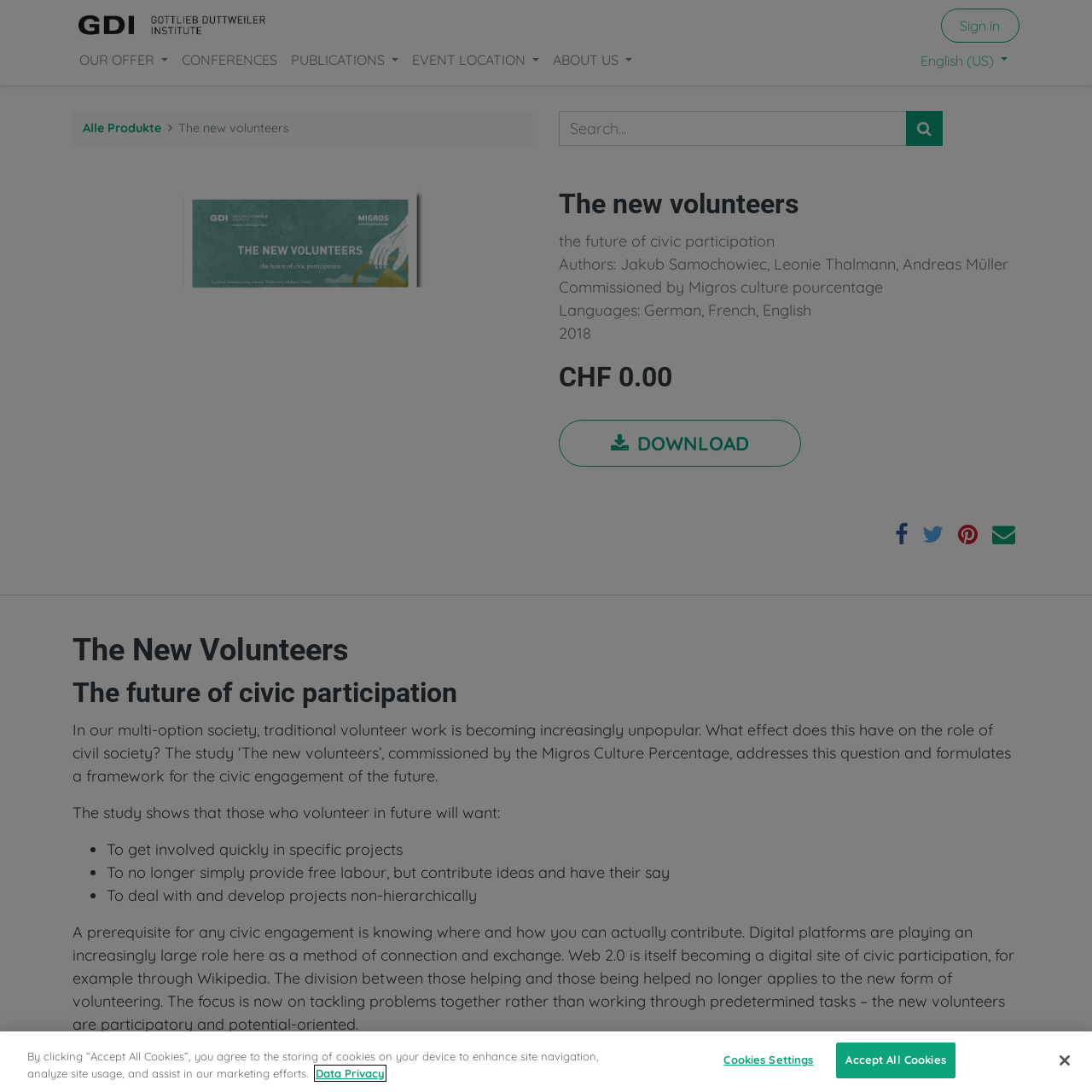Using the description "parent_node: Sign in", locate and provide the bounding box of the UI element.

[0.066, 0.008, 0.243, 0.039]